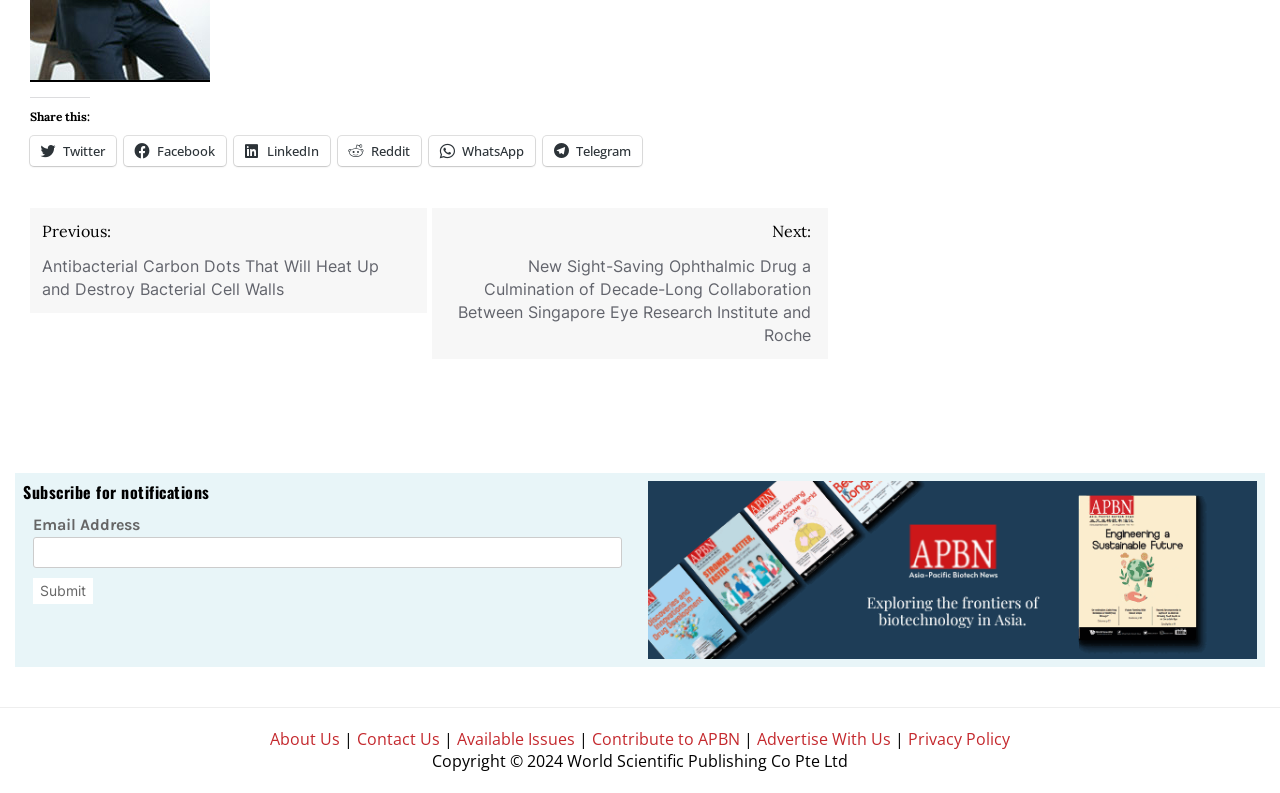Find the bounding box coordinates for the area you need to click to carry out the instruction: "Read the newsletter". The coordinates should be four float numbers between 0 and 1, indicated as [left, top, right, bottom].

None